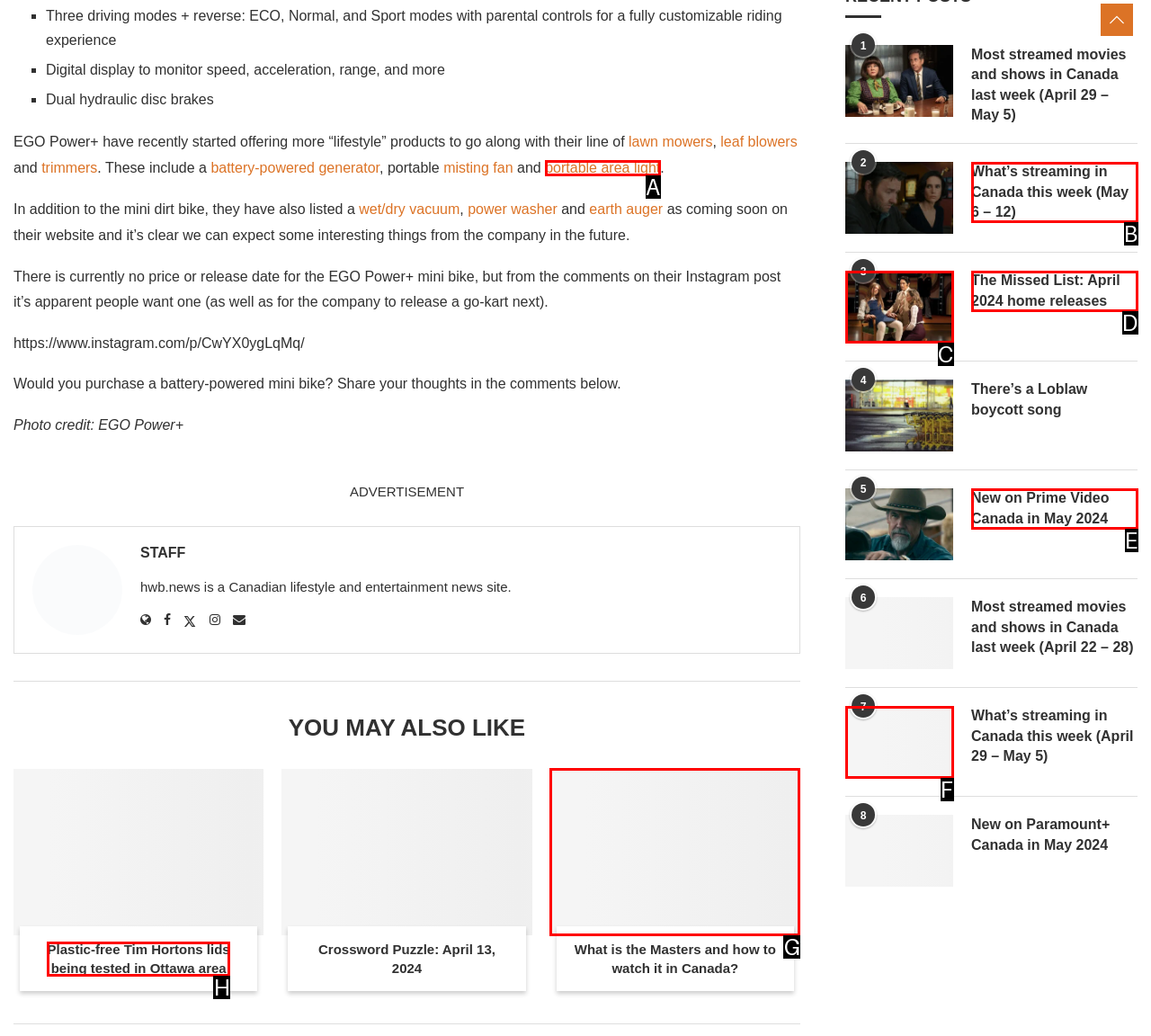Tell me which one HTML element best matches the description: portable area light Answer with the option's letter from the given choices directly.

A